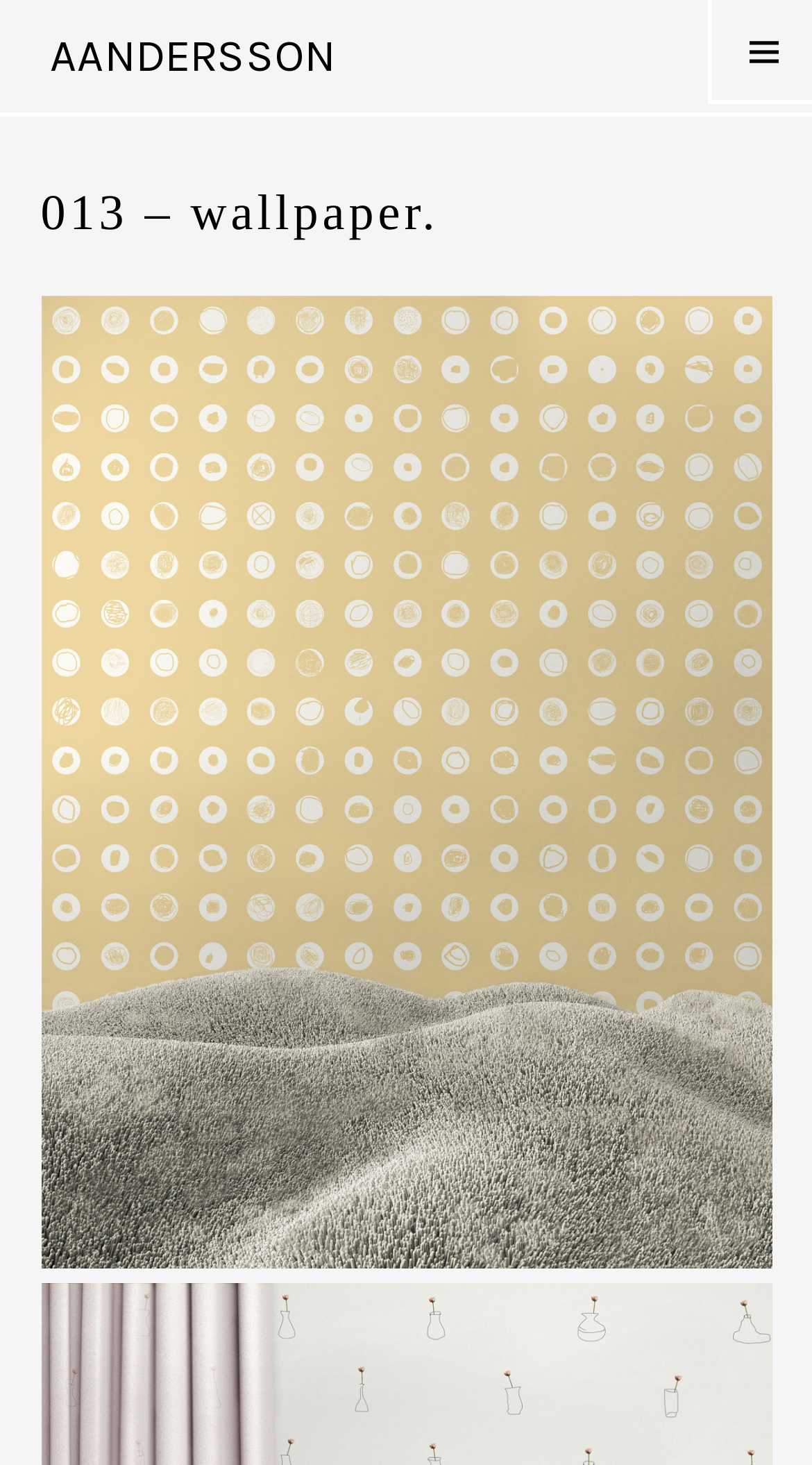What is the width of the wallpaper?
Based on the image, answer the question in a detailed manner.

From the webpage, I can see that the wallpaper has a width of 24 inches, which is equivalent to 61 cm.